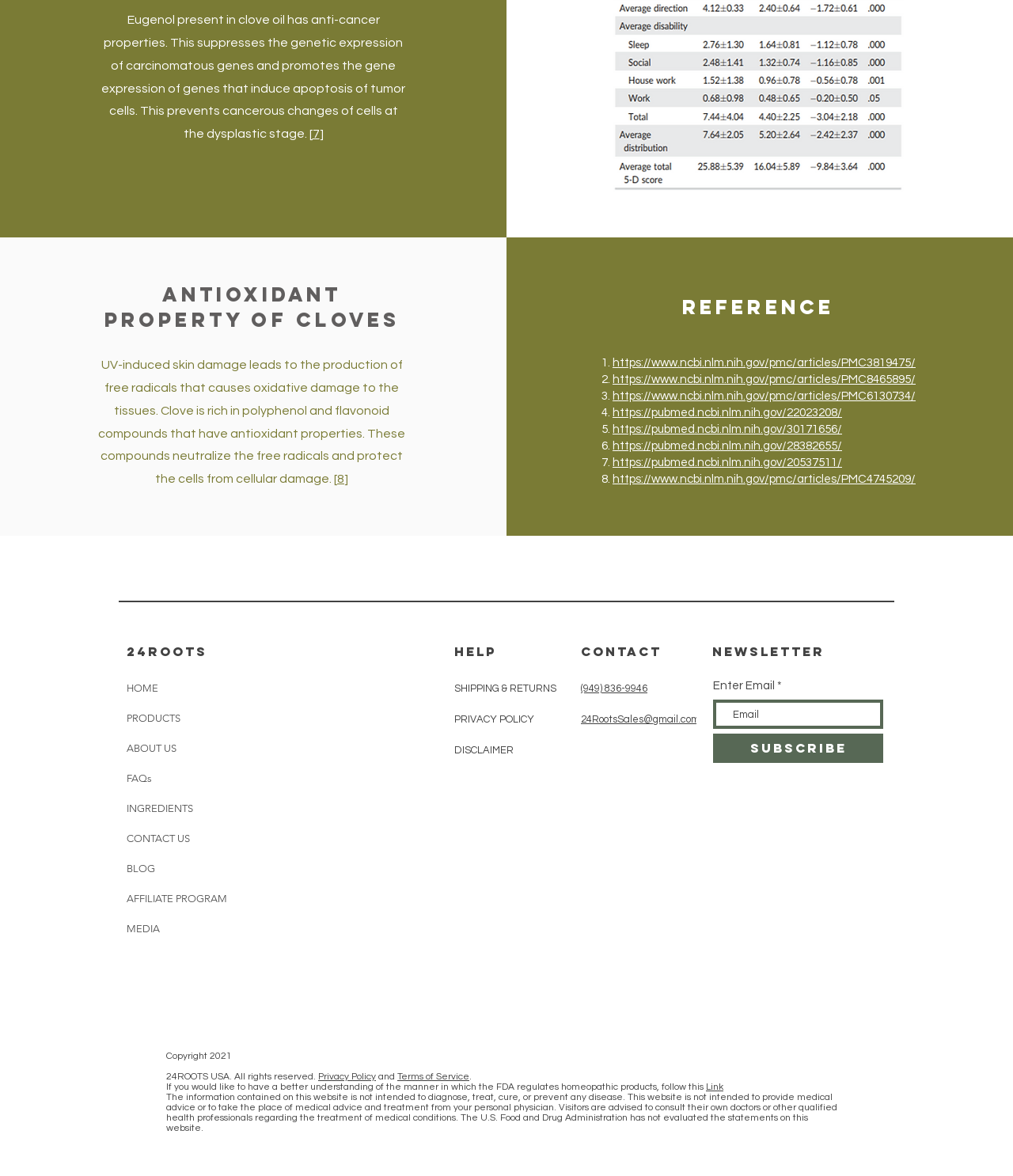Predict the bounding box coordinates for the UI element described as: "SHIPPING & RETURNS". The coordinates should be four float numbers between 0 and 1, presented as [left, top, right, bottom].

[0.448, 0.581, 0.549, 0.59]